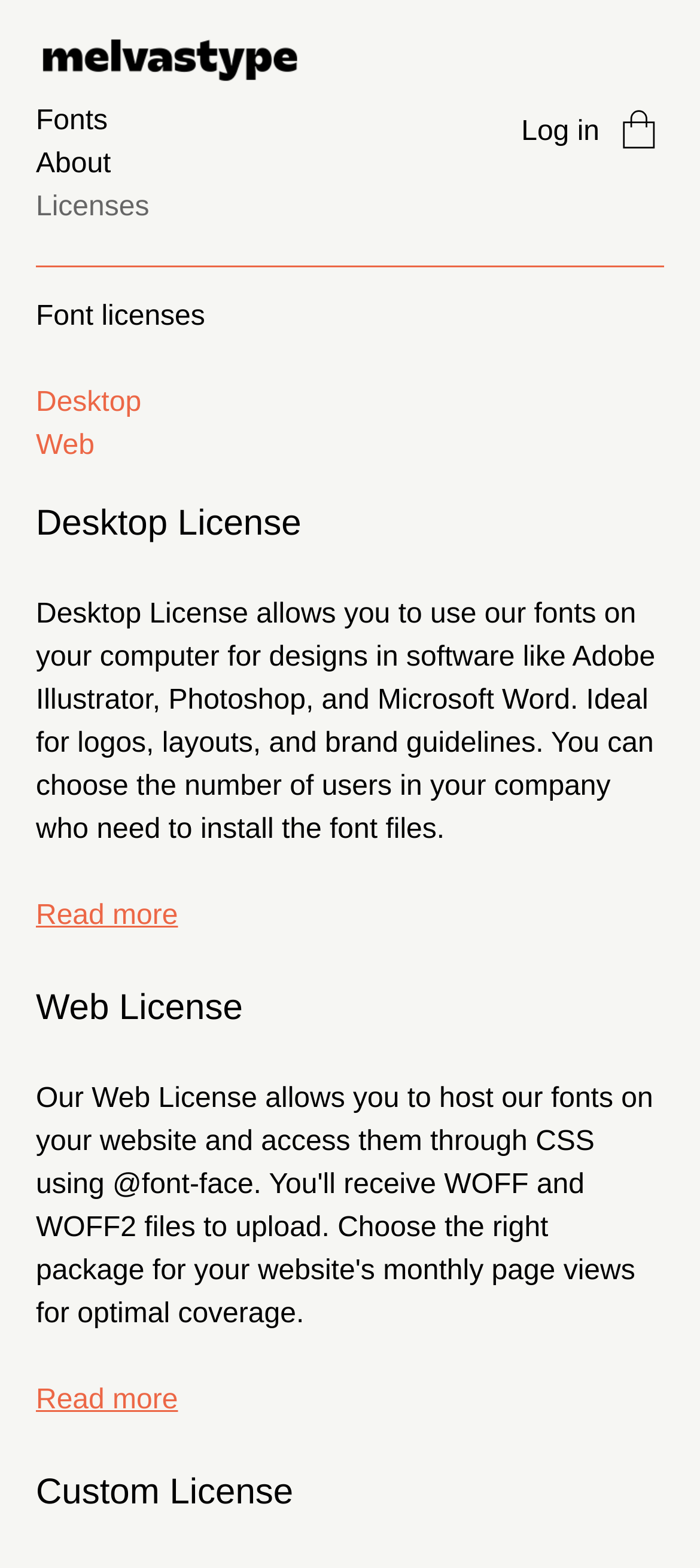Use a single word or phrase to answer the question: 
What is the purpose of the Desktop License?

For designs in software